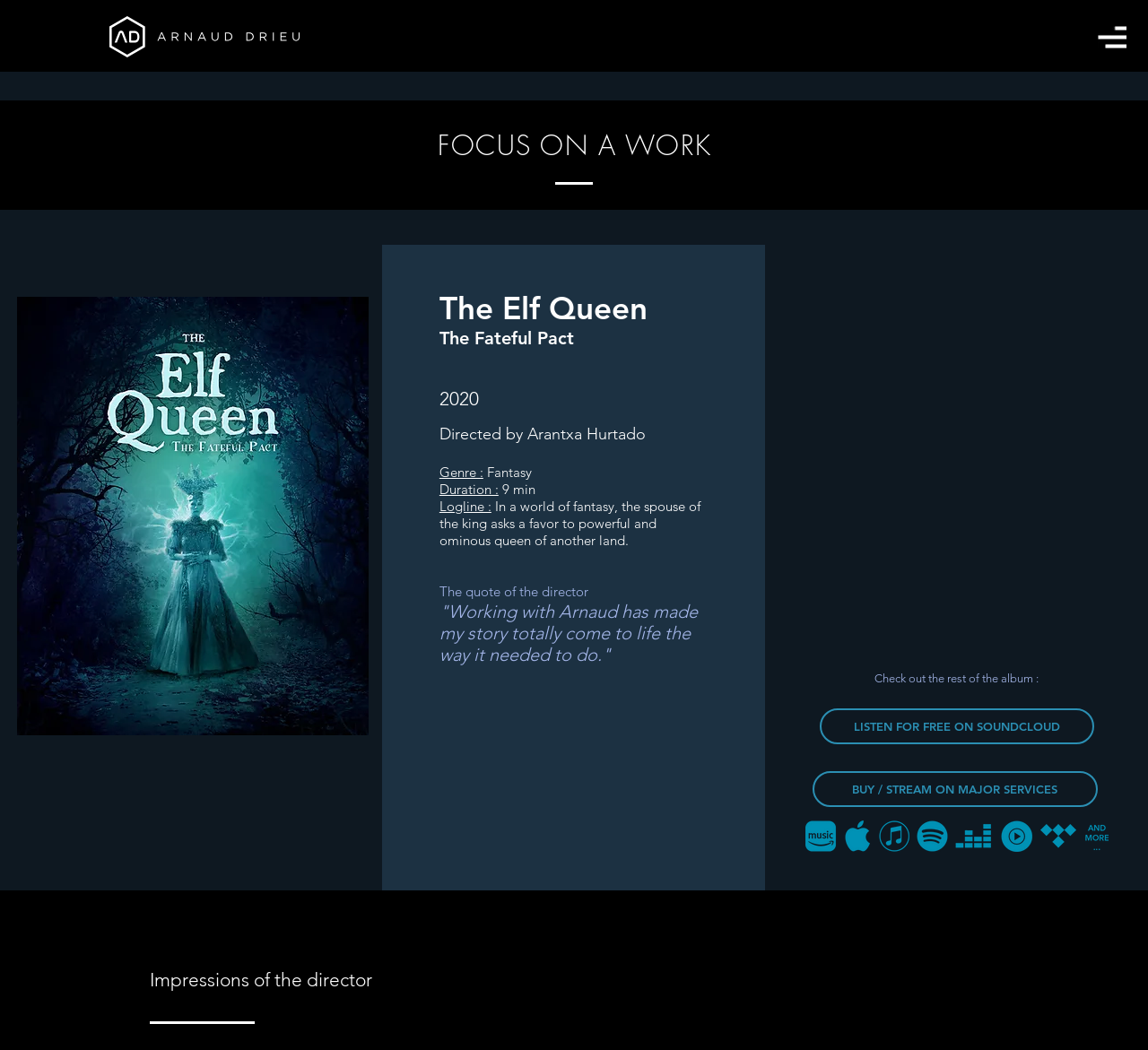Create a detailed narrative of the webpage’s visual and textual elements.

The webpage is about a project called "The Elf Queen - The Fateful Pact" by Arnaud Drieu. At the top left, there is a link. On the top right, there is a button. Below the button, there is a static text that introduces a selection of projects, inviting users to click on a picture to get more details.

The main content is divided into two sections. On the left, there is a large image of a poster, taking up most of the vertical space. Above the image, there is a heading "FOCUS ON A WORK". Below the image, there are several headings and static texts that provide information about the project, including the title "The Elf Queen", subtitle "The Fateful Pact", director, genre, duration, logline, and a quote from the director.

On the right side, there are two links, one to listen to the project on SoundCloud and another to buy or stream it on major services. Below these links, there is an image of a retail logo. At the bottom of the page, there is a static text "Impressions of the director".